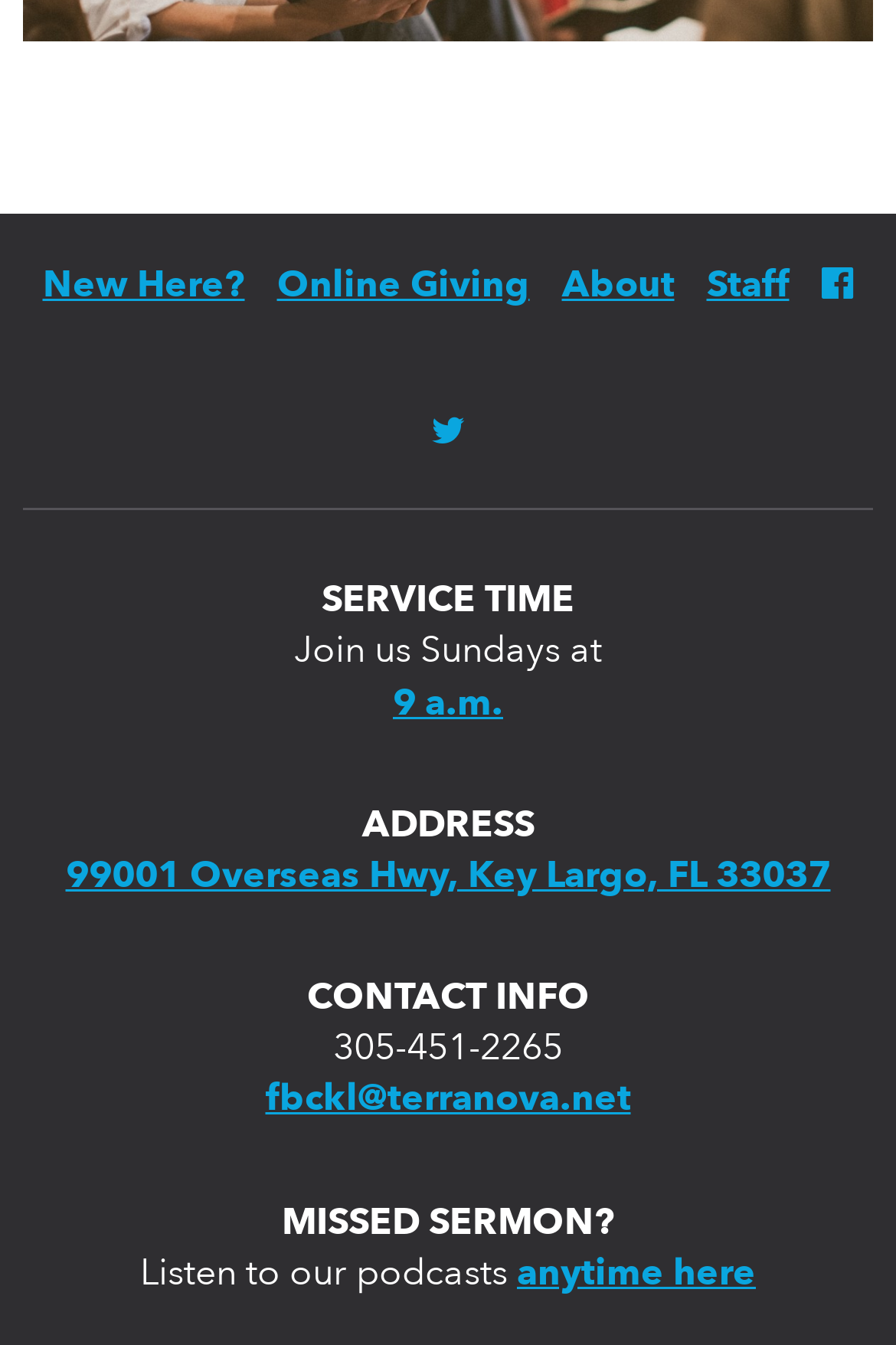What is the church's address?
Using the visual information, answer the question in a single word or phrase.

99001 Overseas Hwy, Key Largo, FL 33037